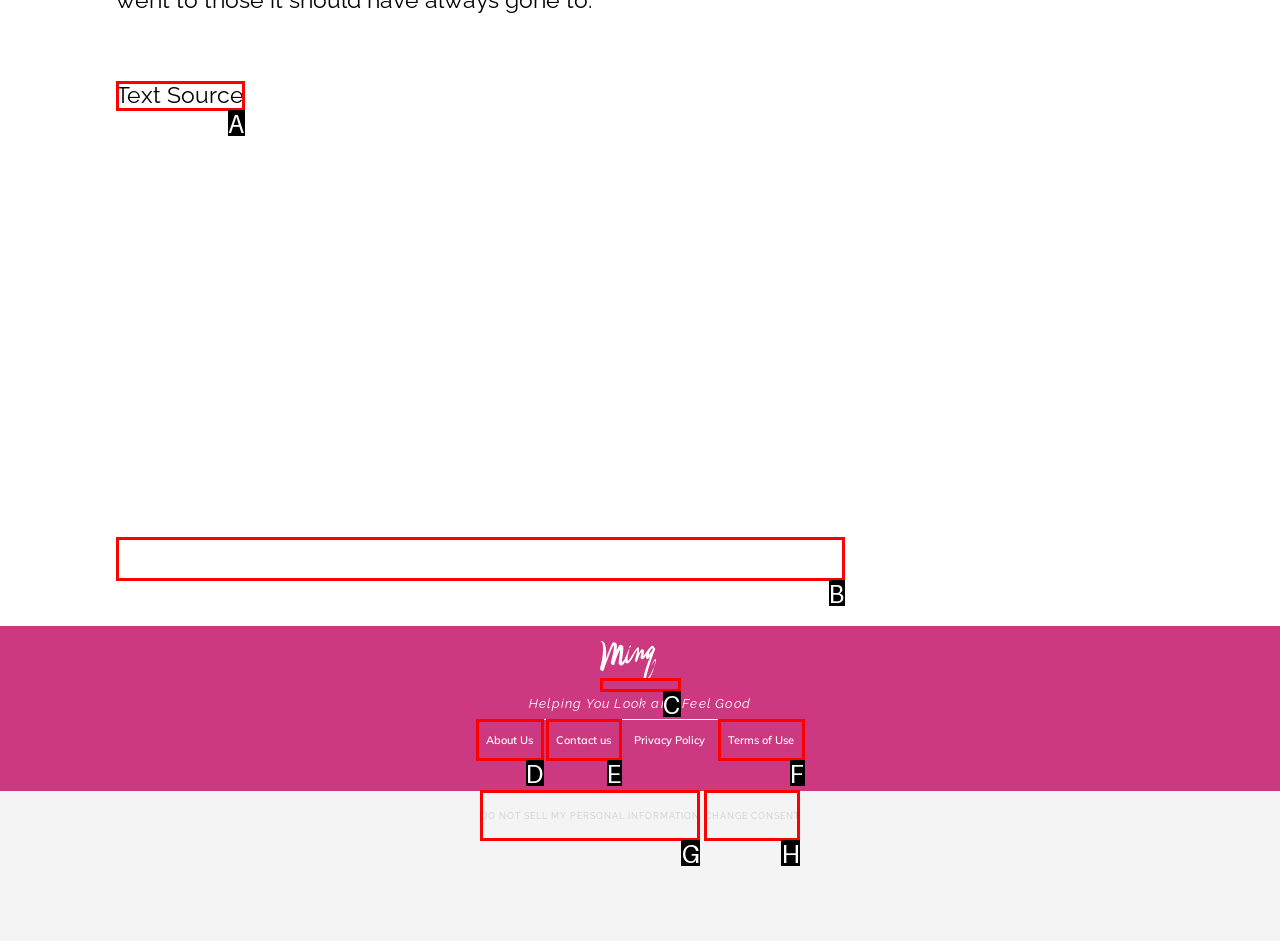Tell me the letter of the HTML element that best matches the description: Terms of Use from the provided options.

F